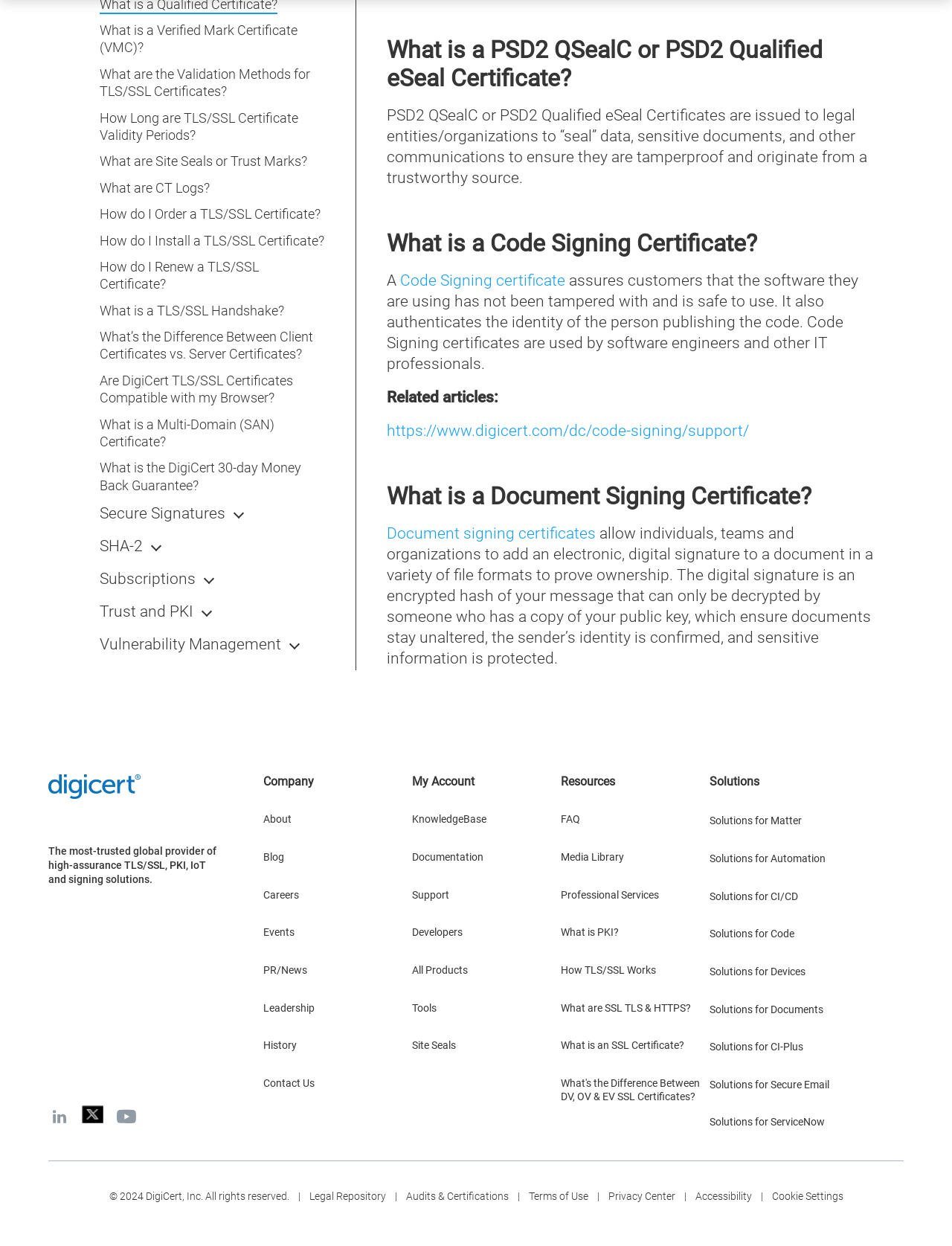Identify the coordinates of the bounding box for the element that must be clicked to accomplish the instruction: "Learn about What is a Verified Mark Certificate (VMC)?".

[0.105, 0.017, 0.342, 0.046]